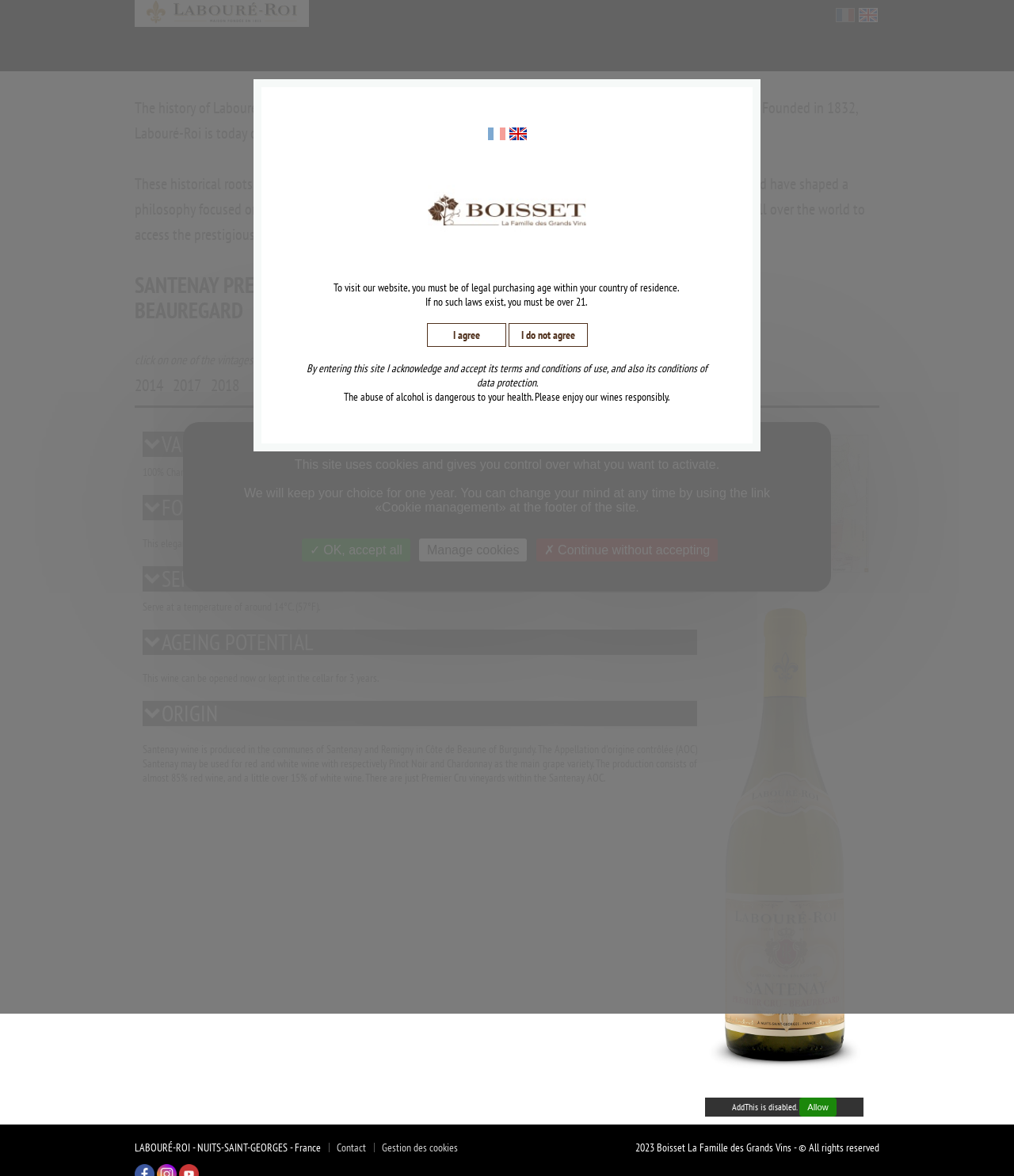Give a one-word or short-phrase answer to the following question: 
What is the name of the wine region mentioned on the webpage?

Côte de Nuits